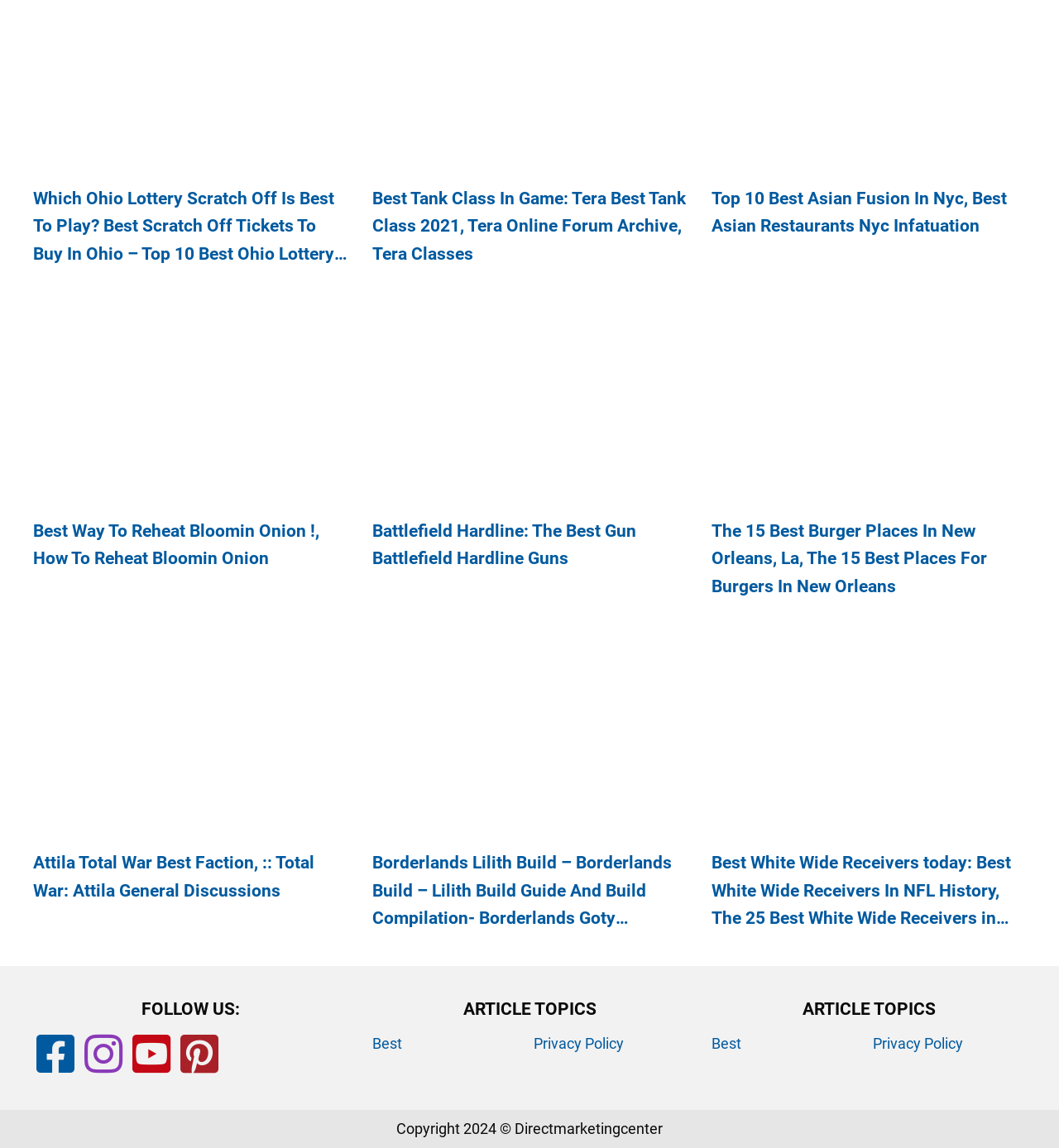Identify the bounding box coordinates of the clickable region to carry out the given instruction: "Explore topics related to the best white wide receivers in NFL history".

[0.672, 0.535, 0.969, 0.813]